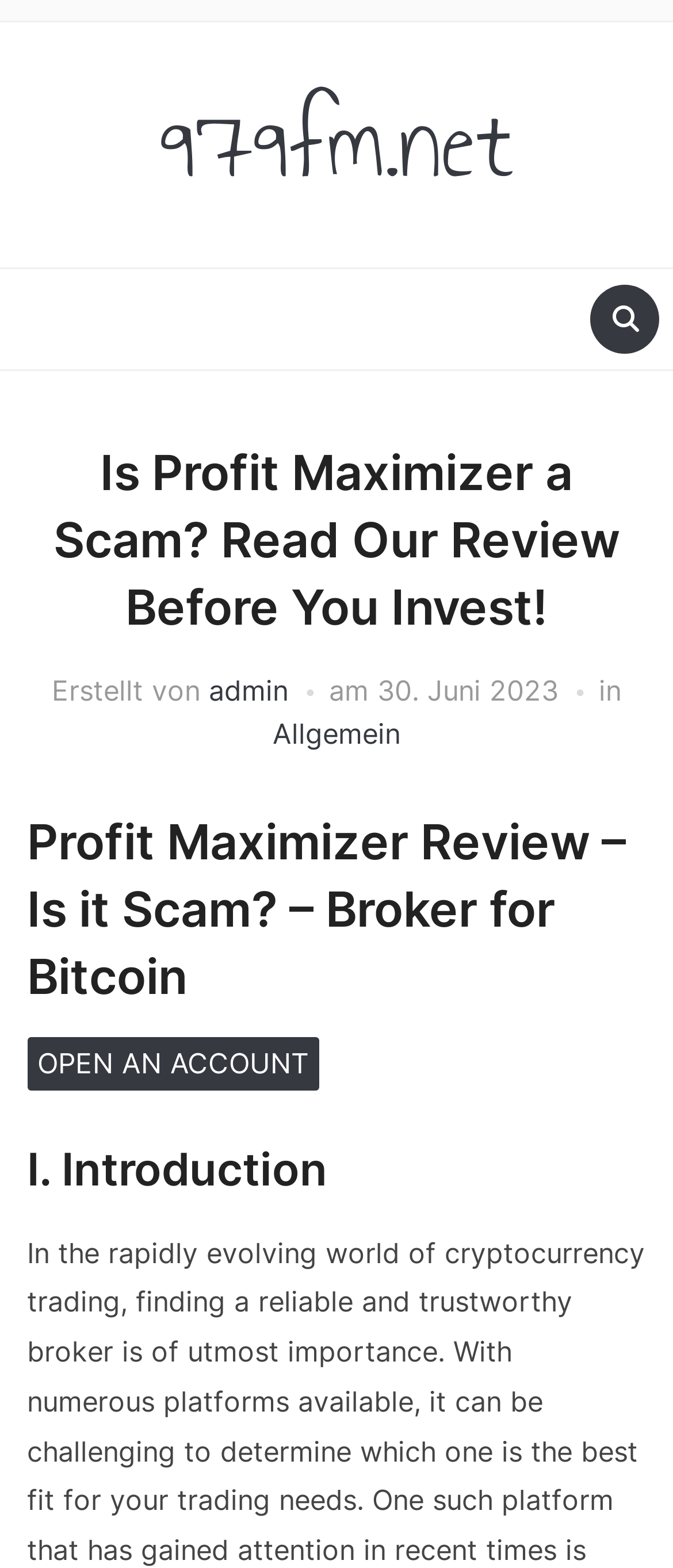Give a one-word or short phrase answer to the question: 
What is the topic of the article?

Profit Maximizer Review